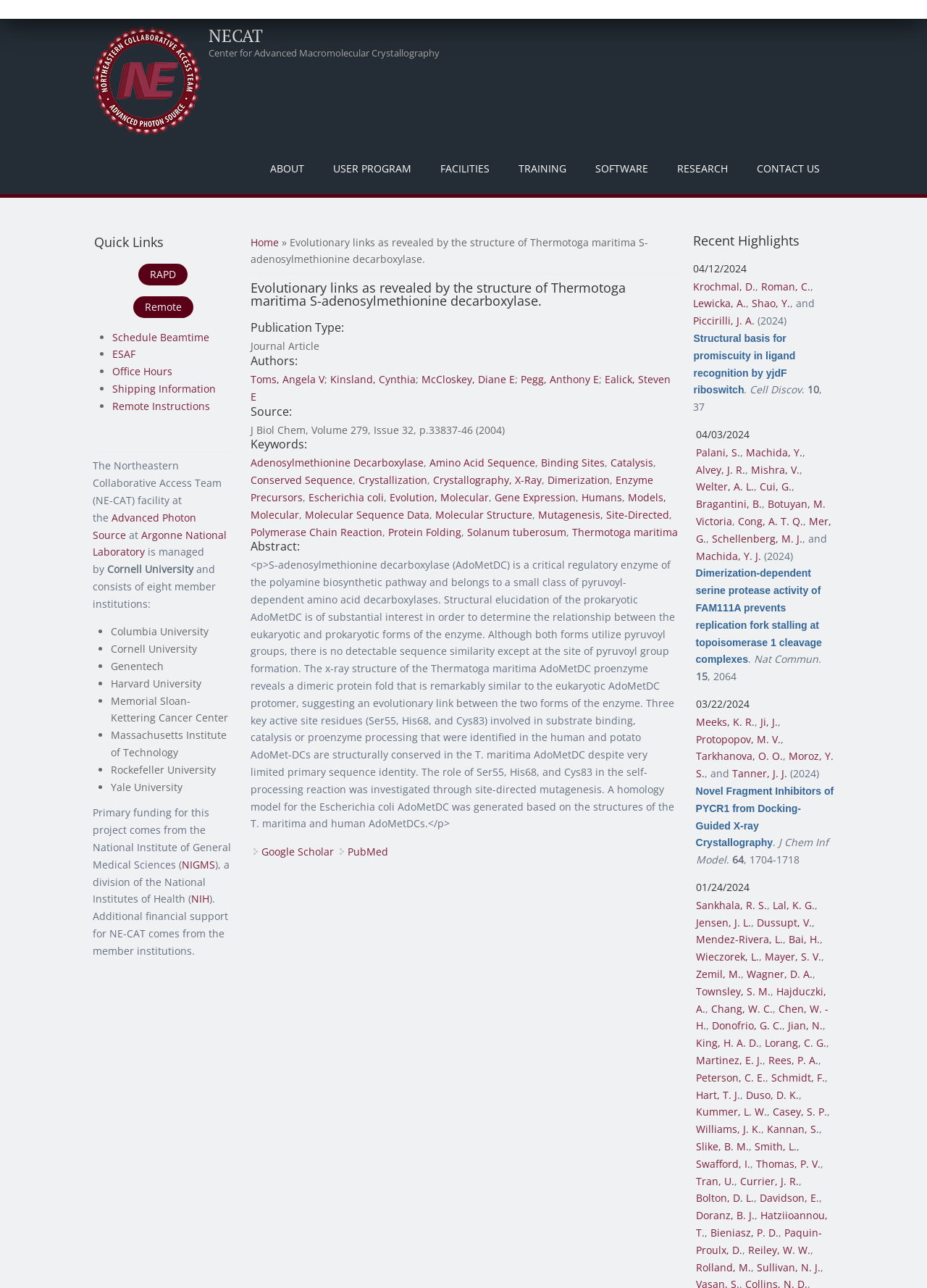Carefully observe the image and respond to the question with a detailed answer:
What is the type of the publication?

The type of the publication can be found in the section 'Publication Type:' which indicates that the publication is a 'Journal Article'.